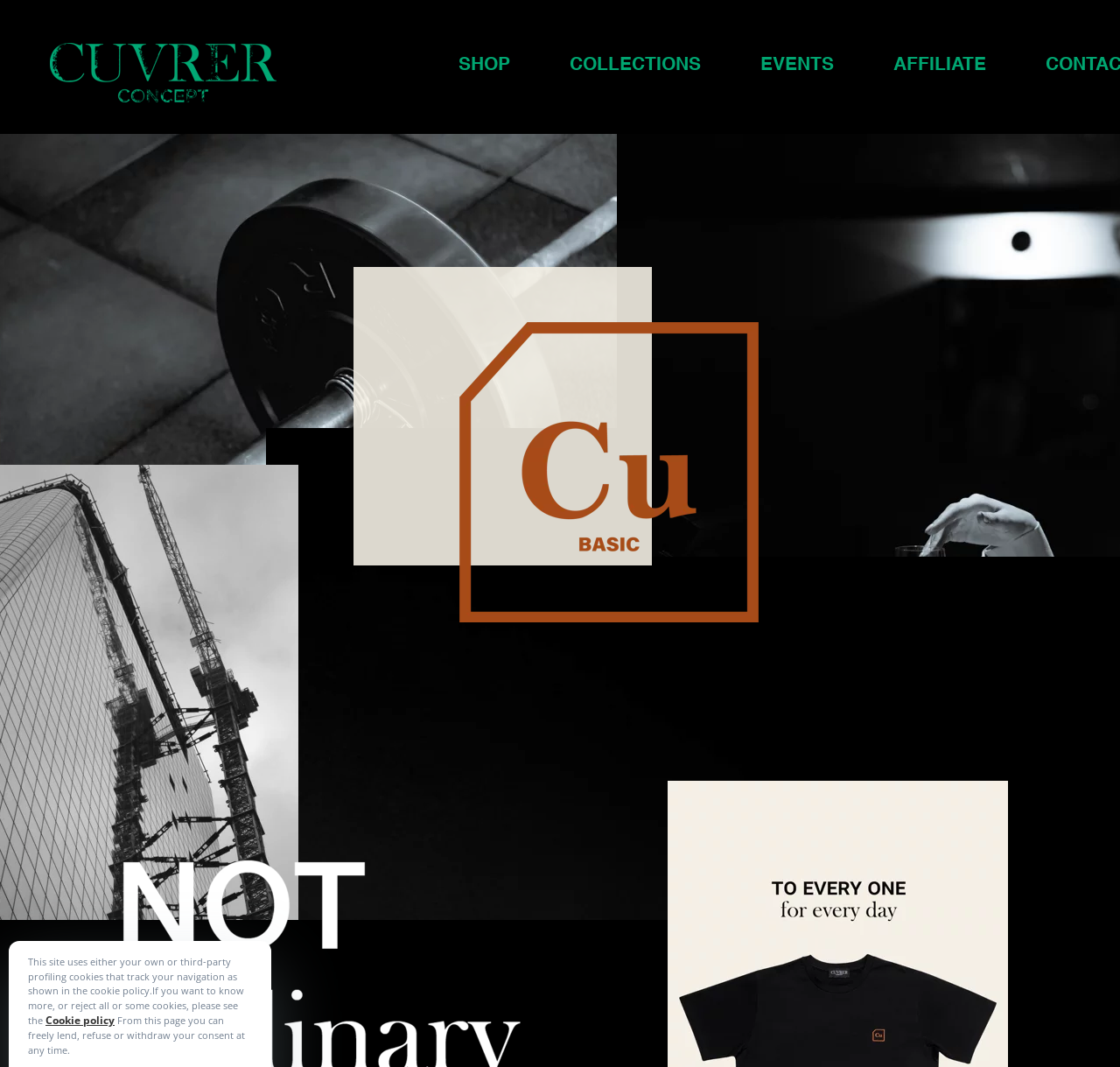What is the purpose of the 'Cookie policy' link?
Please give a well-detailed answer to the question.

The 'Cookie policy' link is placed next to the text 'If you want to know more, or reject all or some cookies, please see the', which suggests that the link is intended to provide more information about the website's cookie policy and allow users to manage their cookie preferences.